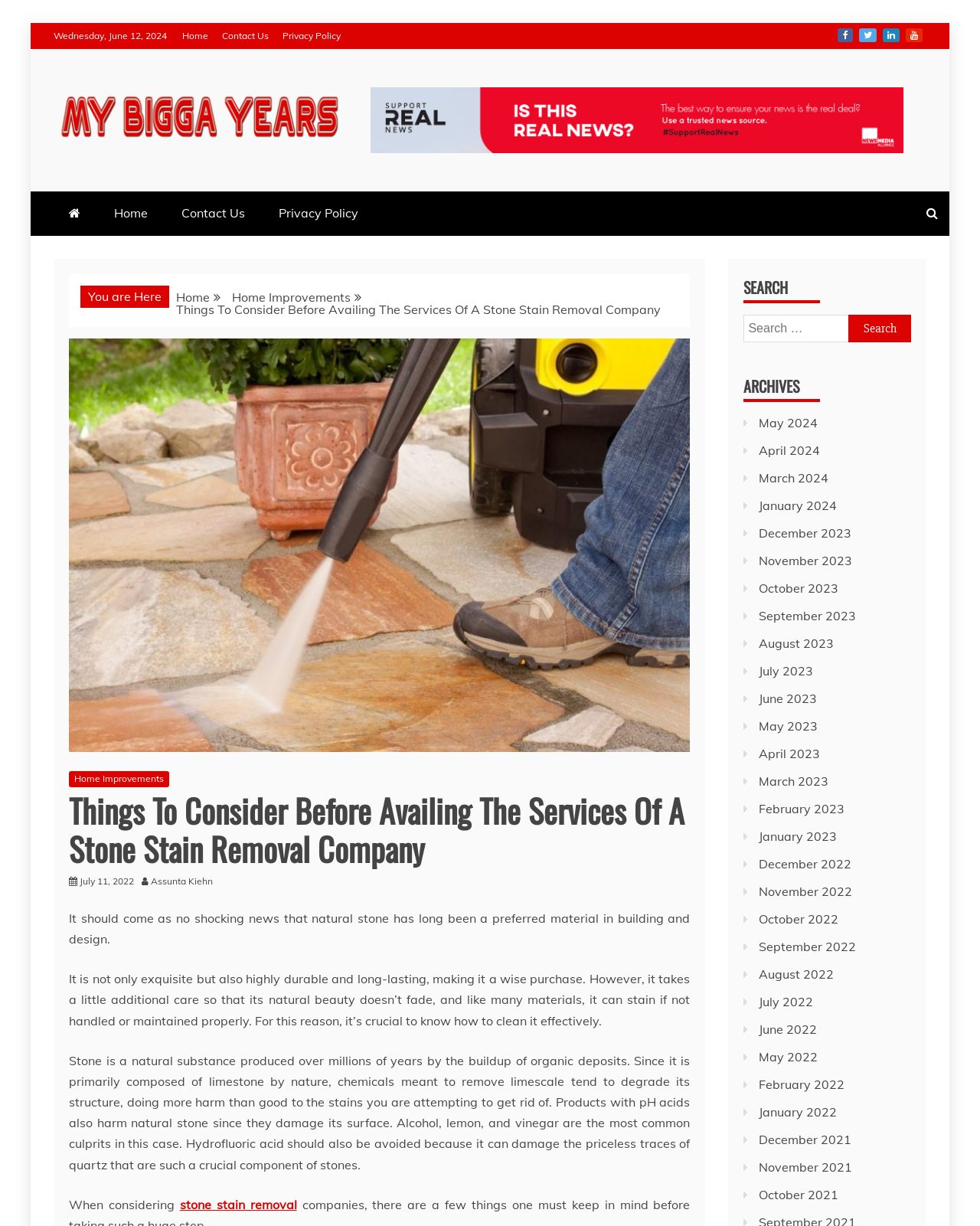What can damage the surface of natural stone?
Based on the image, answer the question in a detailed manner.

According to the webpage, products with pH acids can harm natural stone by damaging its surface, which is a crucial consideration when cleaning or maintaining natural stone surfaces.